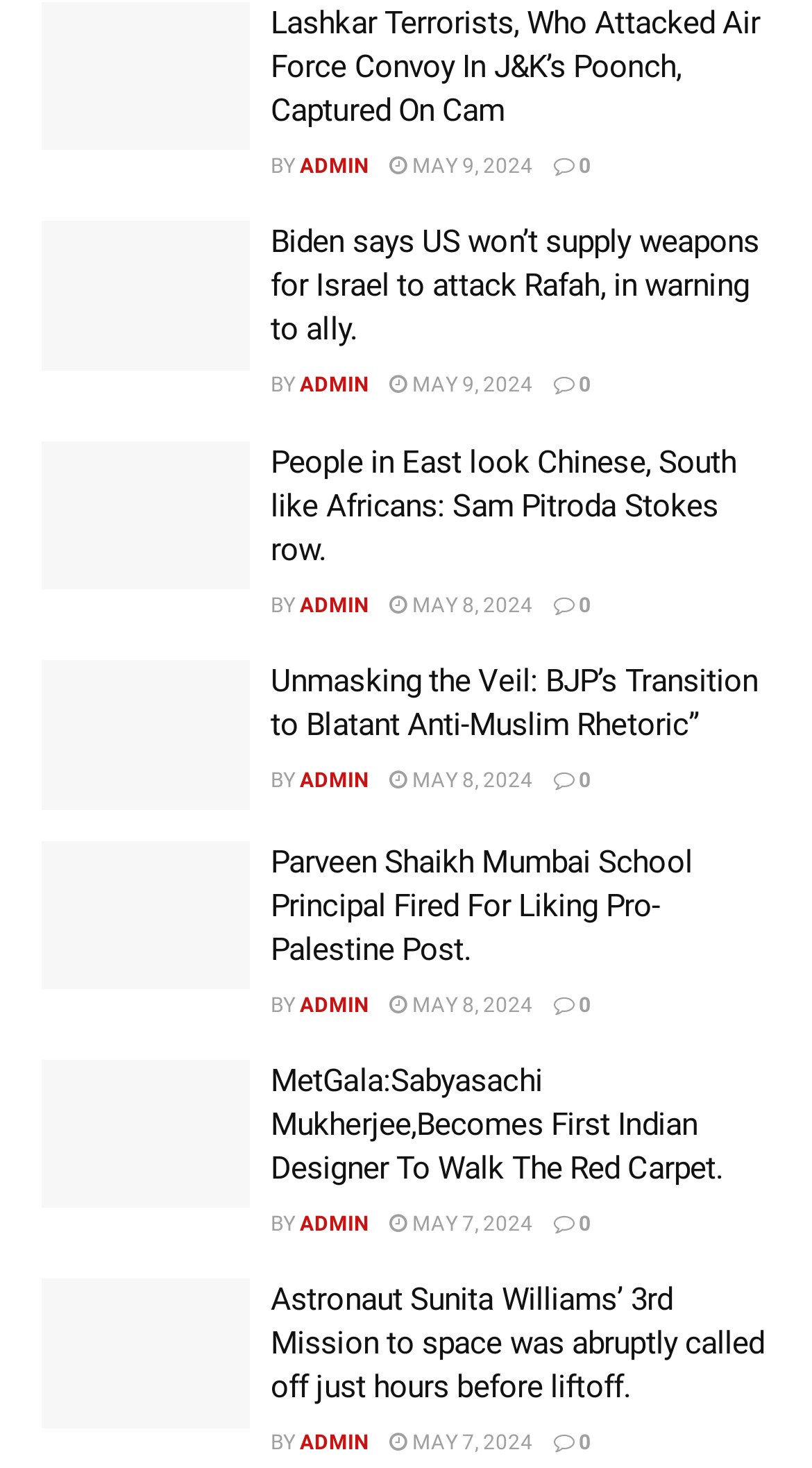How many articles are on this webpage? Observe the screenshot and provide a one-word or short phrase answer.

6